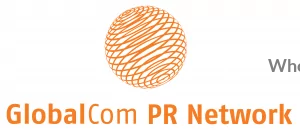Based on the image, provide a detailed response to the question:
What does the circular, intertwined lines of the logo evoke?

The caption explains that the circular, intertwined lines of the logo evoke a sense of connectivity and collaboration among various stakeholders in the communication and marketing sectors, suggesting that the logo's design represents the network's role in facilitating connections and collaborations.